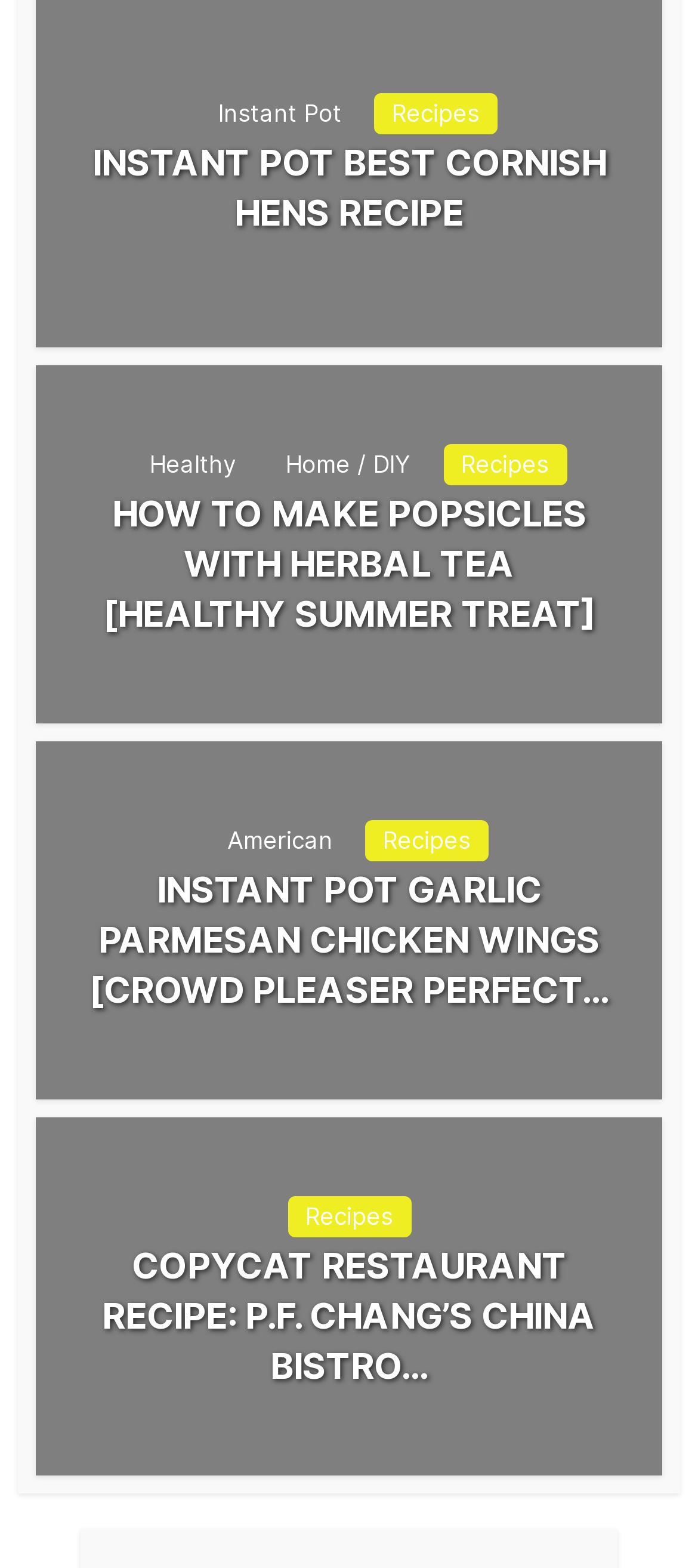Highlight the bounding box coordinates of the element you need to click to perform the following instruction: "Click on the 'Instant Pot' link."

[0.287, 0.059, 0.515, 0.085]